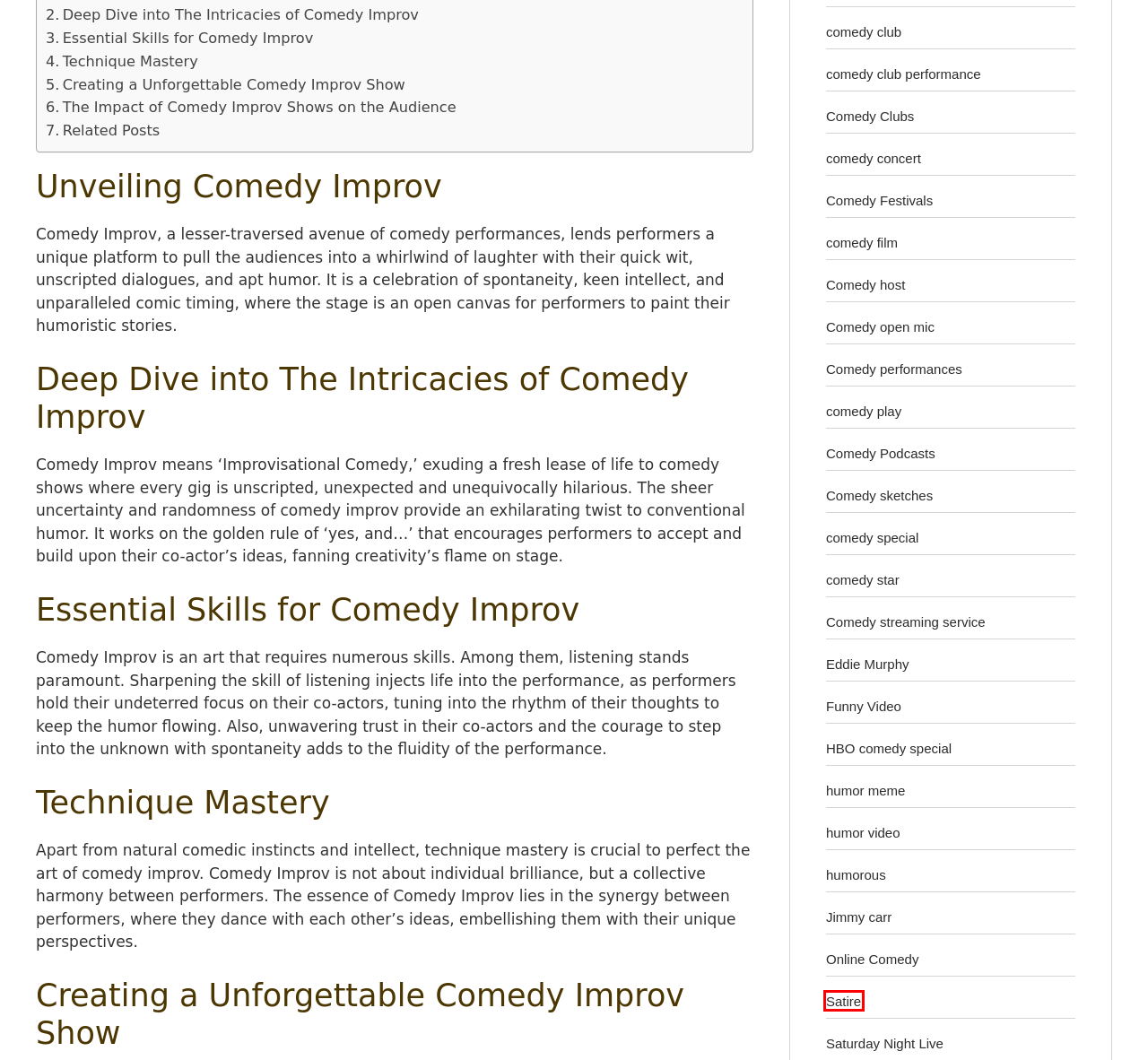You are provided with a screenshot of a webpage highlighting a UI element with a red bounding box. Choose the most suitable webpage description that matches the new page after clicking the element in the bounding box. Here are the candidates:
A. comedy concert - Comic Entertainment
B. comedy club - Comic Entertainment
C. Online Comedy - Comic Entertainment
D. comedy special - Comic Entertainment
E. Comedy sketches - Comic Entertainment
F. Satire - Comic Entertainment
G. Comedy streaming service - Comic Entertainment
H. Comedy host - Comic Entertainment

F